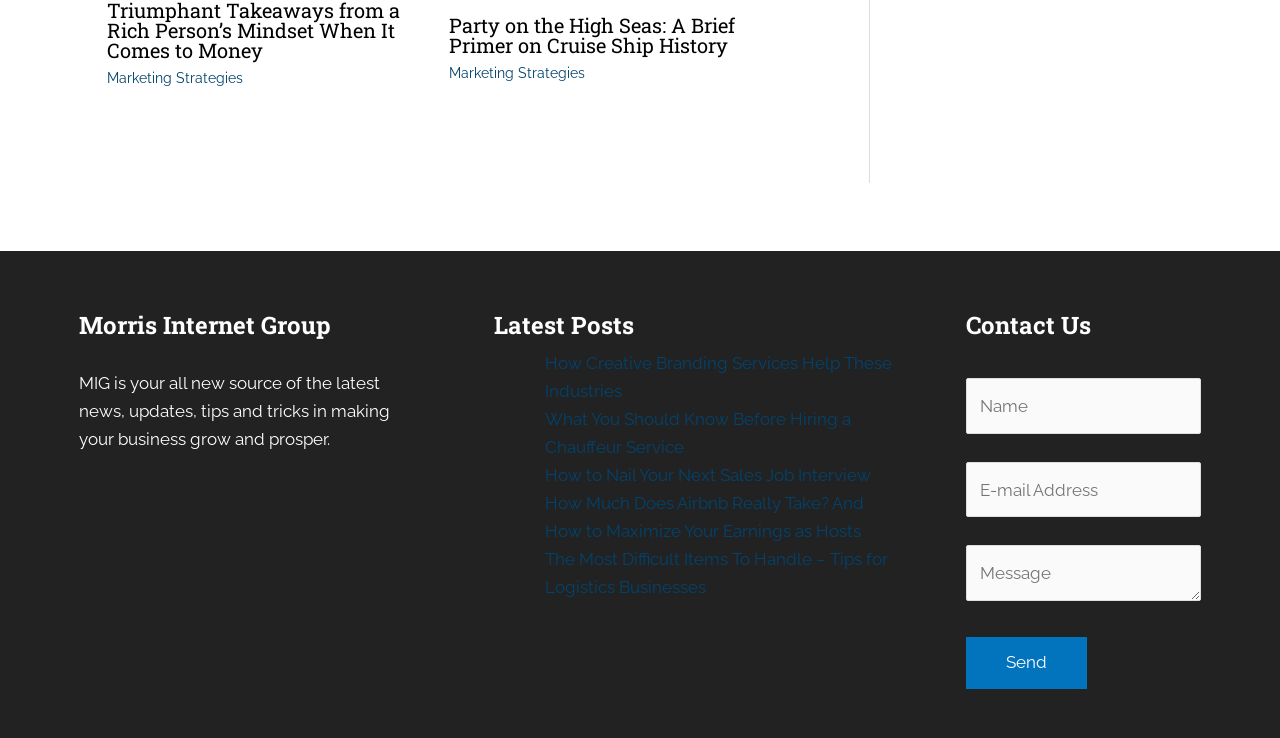What is the name of the company?
Using the picture, provide a one-word or short phrase answer.

Morris Internet Group